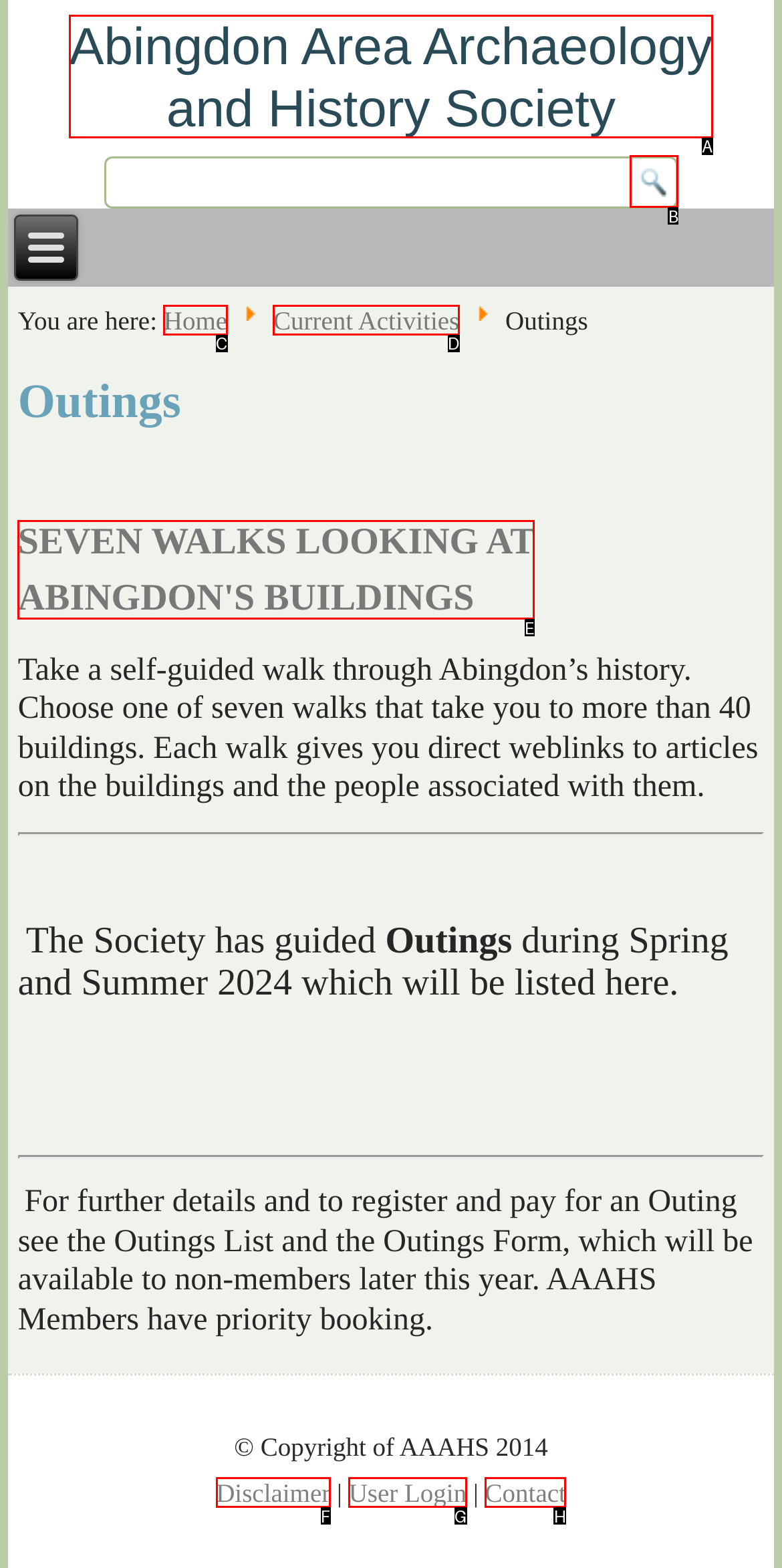Tell me which one HTML element I should click to complete this task: Go to Home Answer with the option's letter from the given choices directly.

None